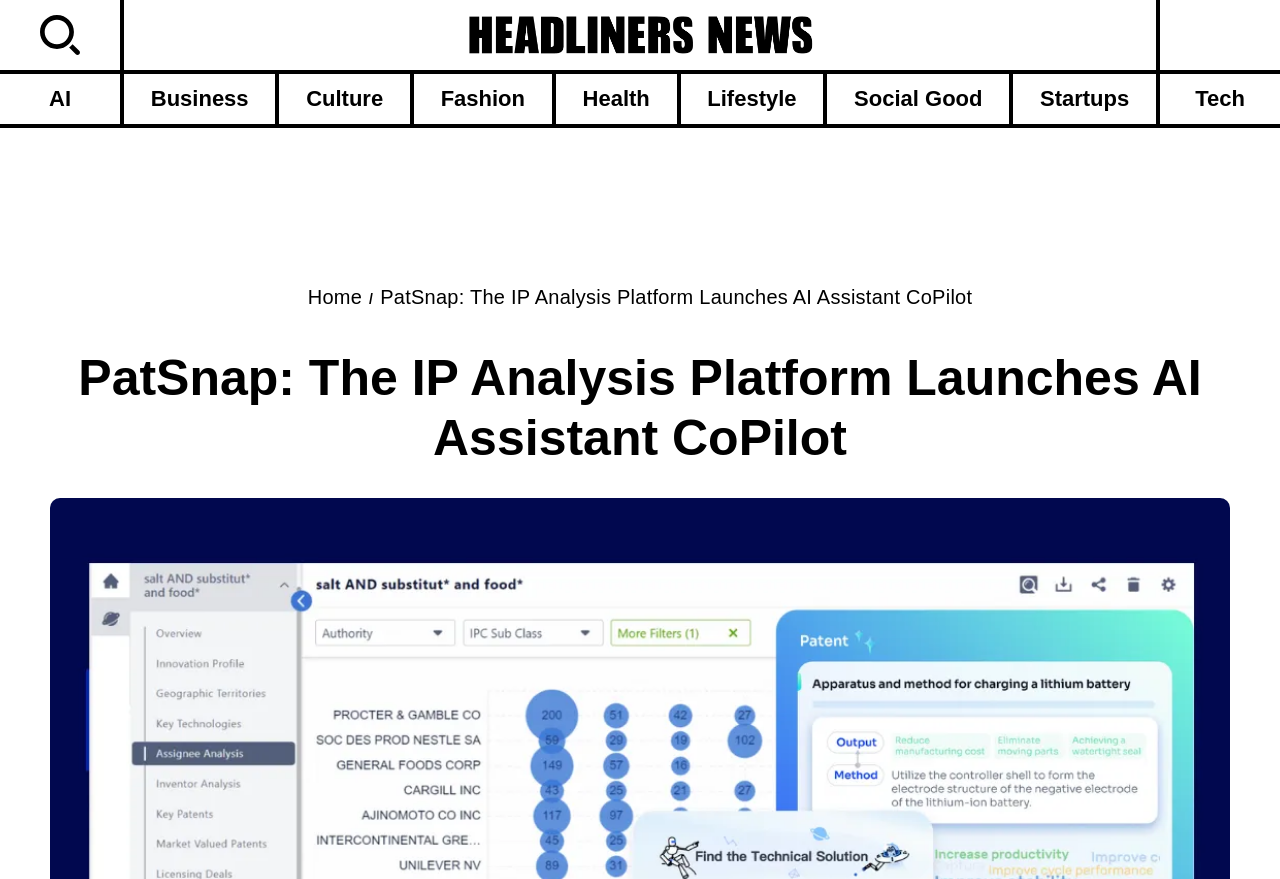Pinpoint the bounding box coordinates of the clickable area needed to execute the instruction: "Explore AI". The coordinates should be specified as four float numbers between 0 and 1, i.e., [left, top, right, bottom].

[0.0, 0.084, 0.094, 0.141]